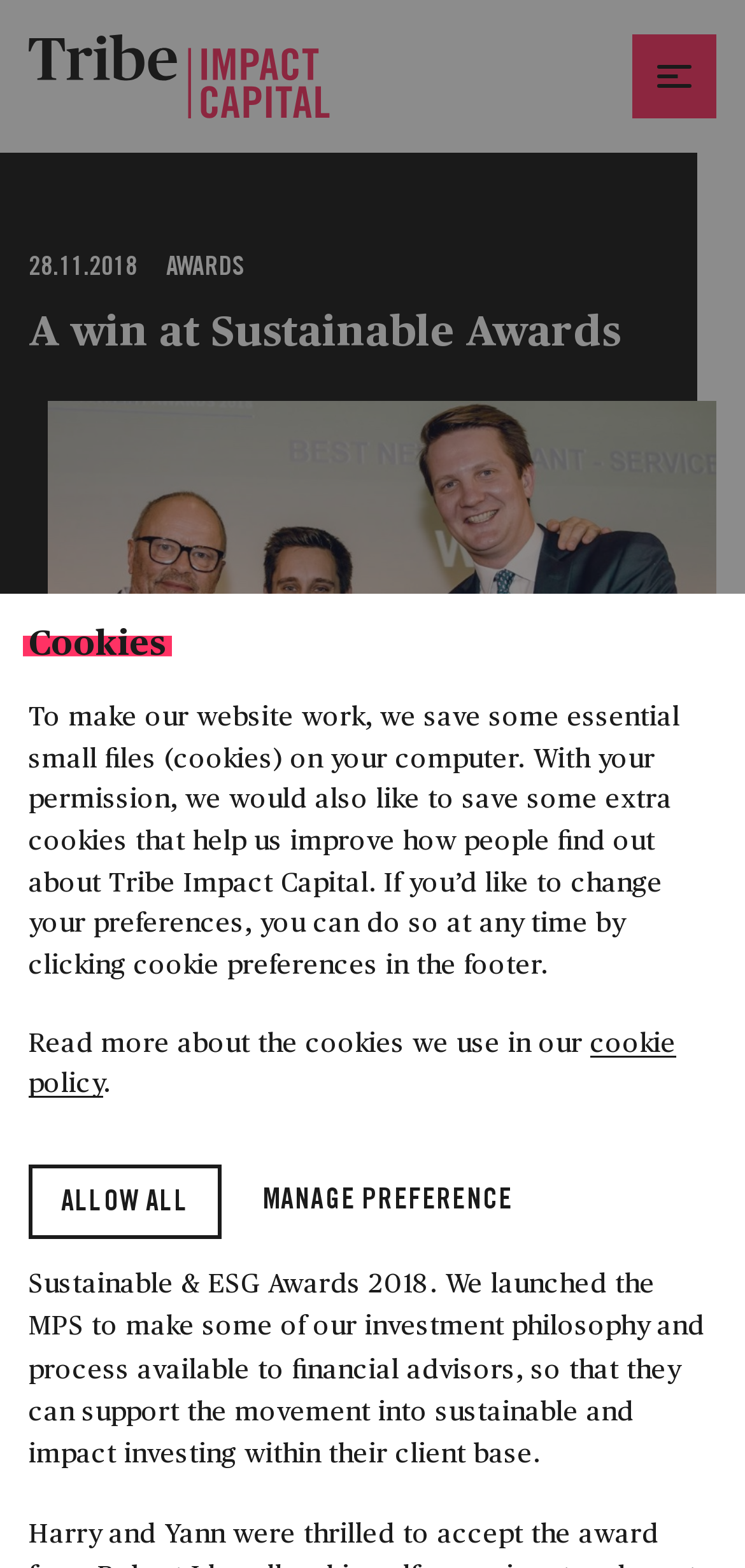Please determine the bounding box coordinates for the element that should be clicked to follow these instructions: "Go to Twitter".

[0.054, 0.67, 0.1, 0.692]